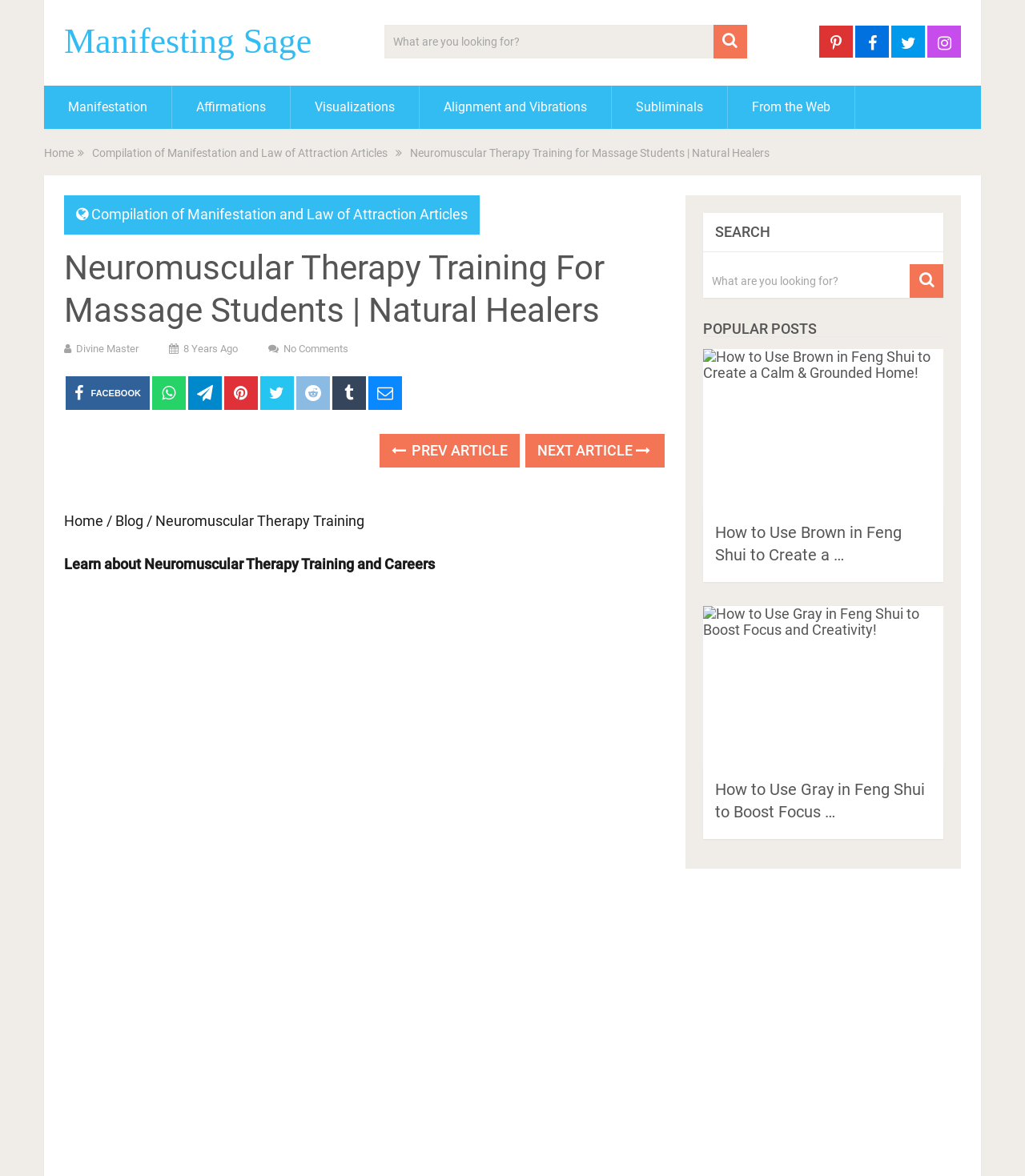Please mark the clickable region by giving the bounding box coordinates needed to complete this instruction: "Go to Manifestation page".

[0.043, 0.073, 0.167, 0.11]